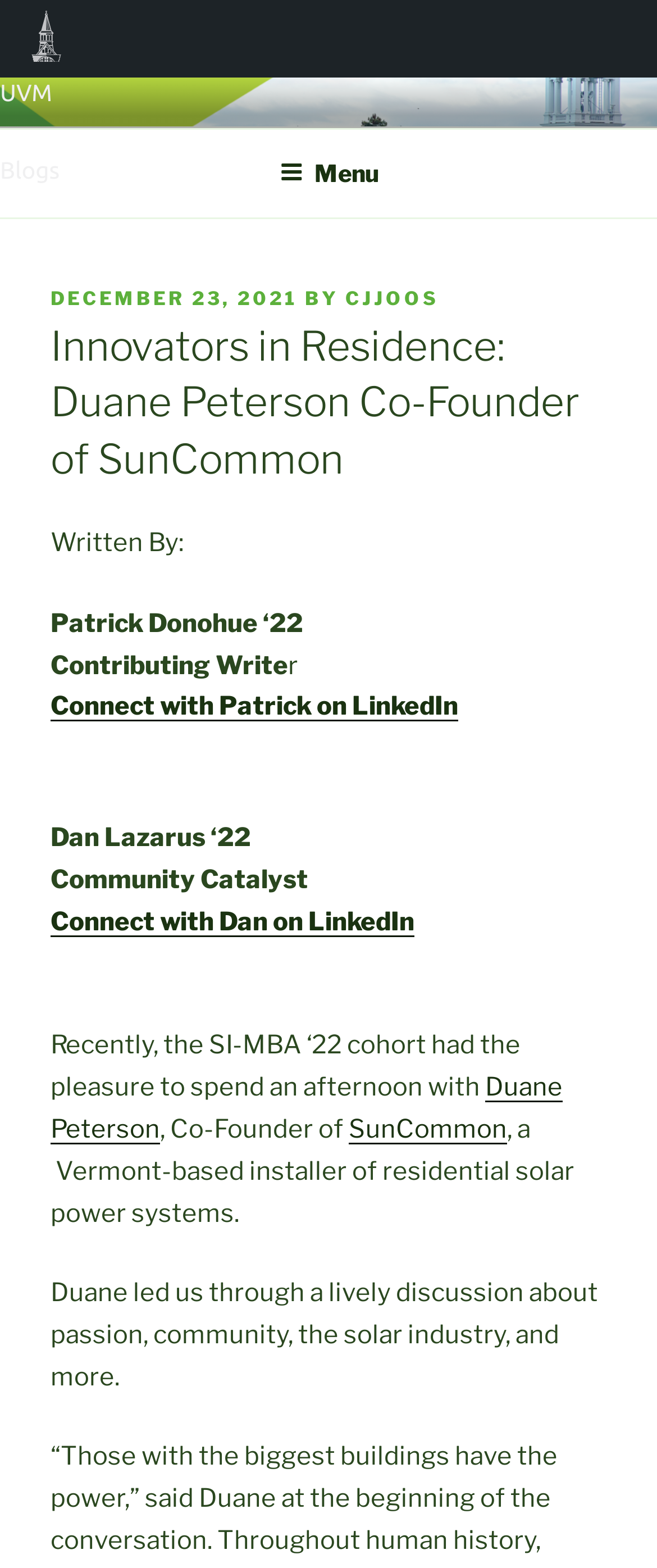Identify the bounding box coordinates of the clickable section necessary to follow the following instruction: "Connect with Patrick on LinkedIn". The coordinates should be presented as four float numbers from 0 to 1, i.e., [left, top, right, bottom].

[0.077, 0.441, 0.697, 0.461]